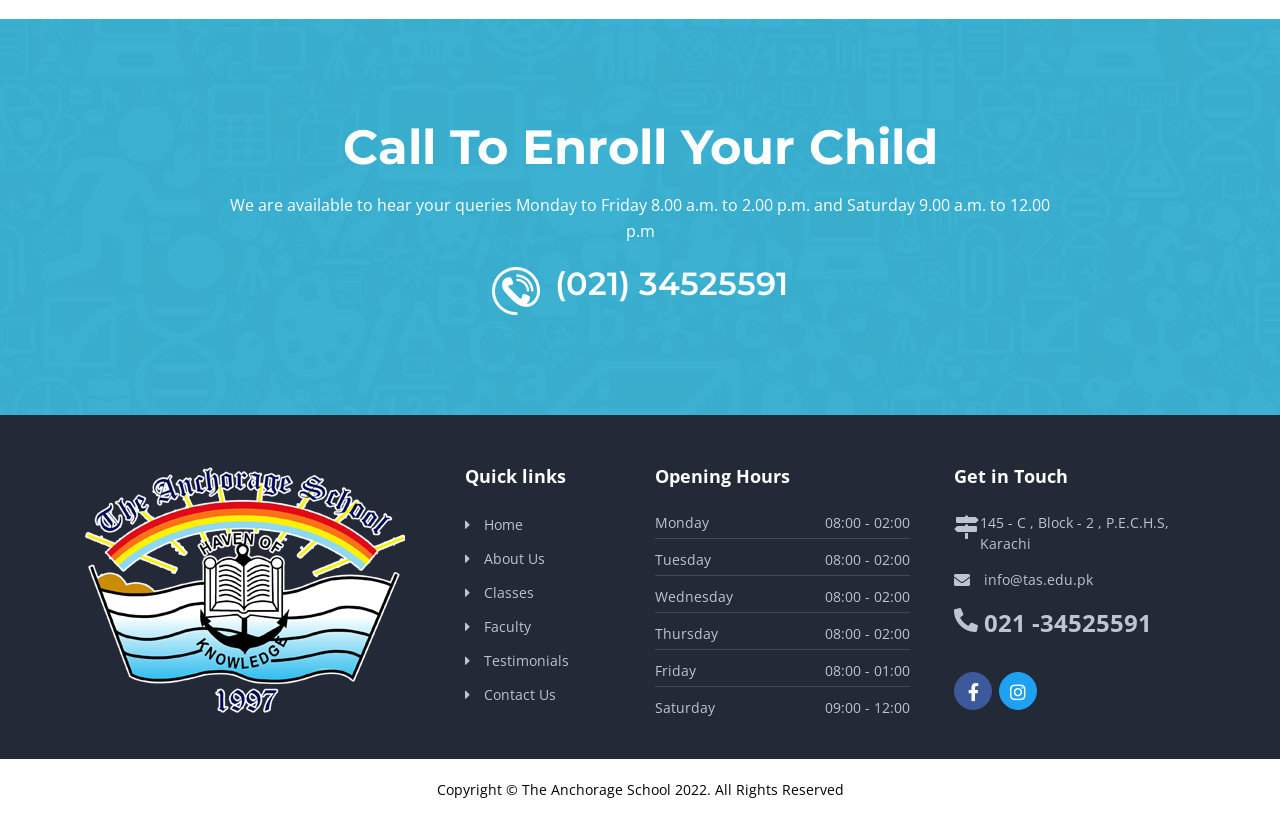What is the school's contact number? Look at the image and give a one-word or short phrase answer.

(021) 34525591